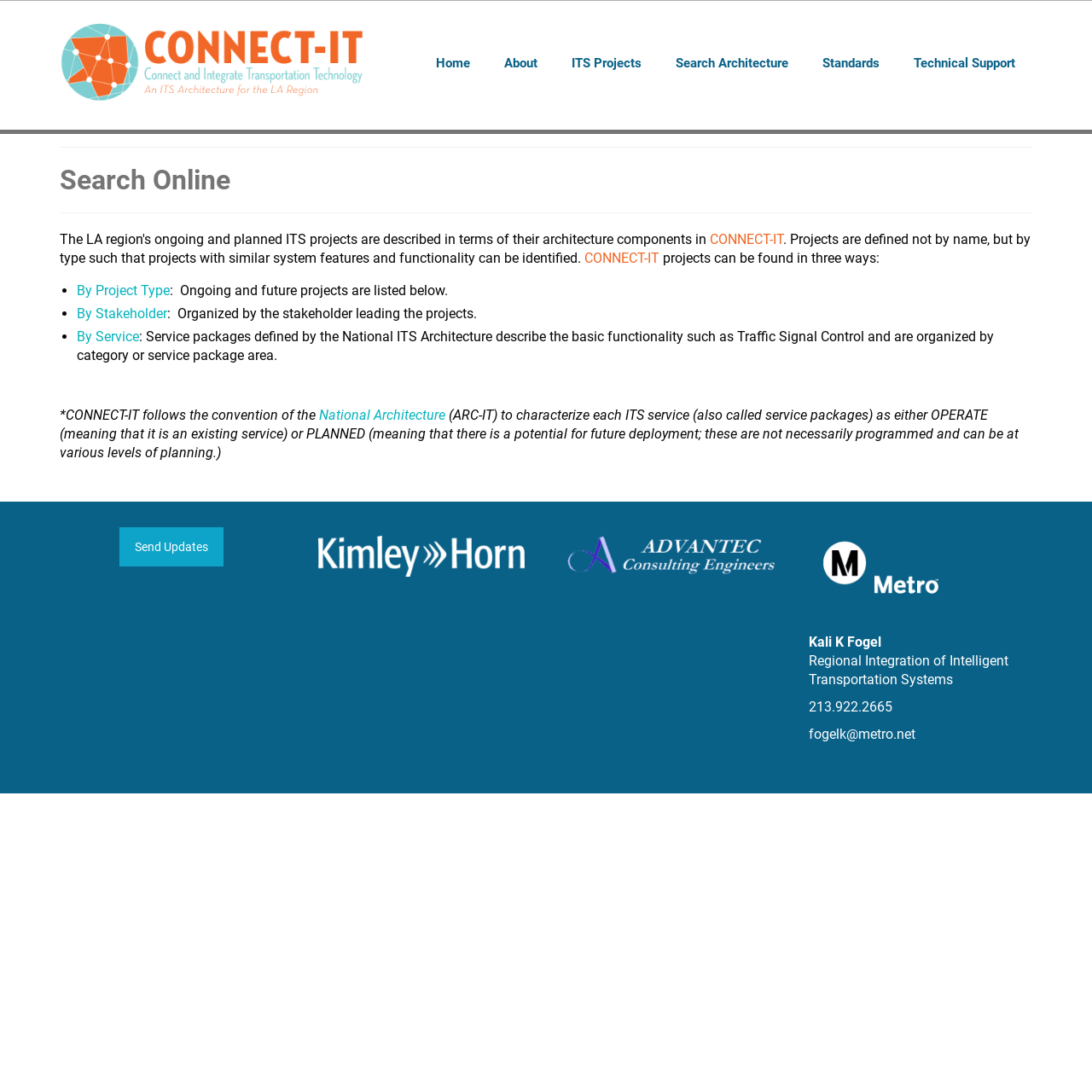What is the purpose of CONNECT-IT?
Provide a one-word or short-phrase answer based on the image.

Define projects